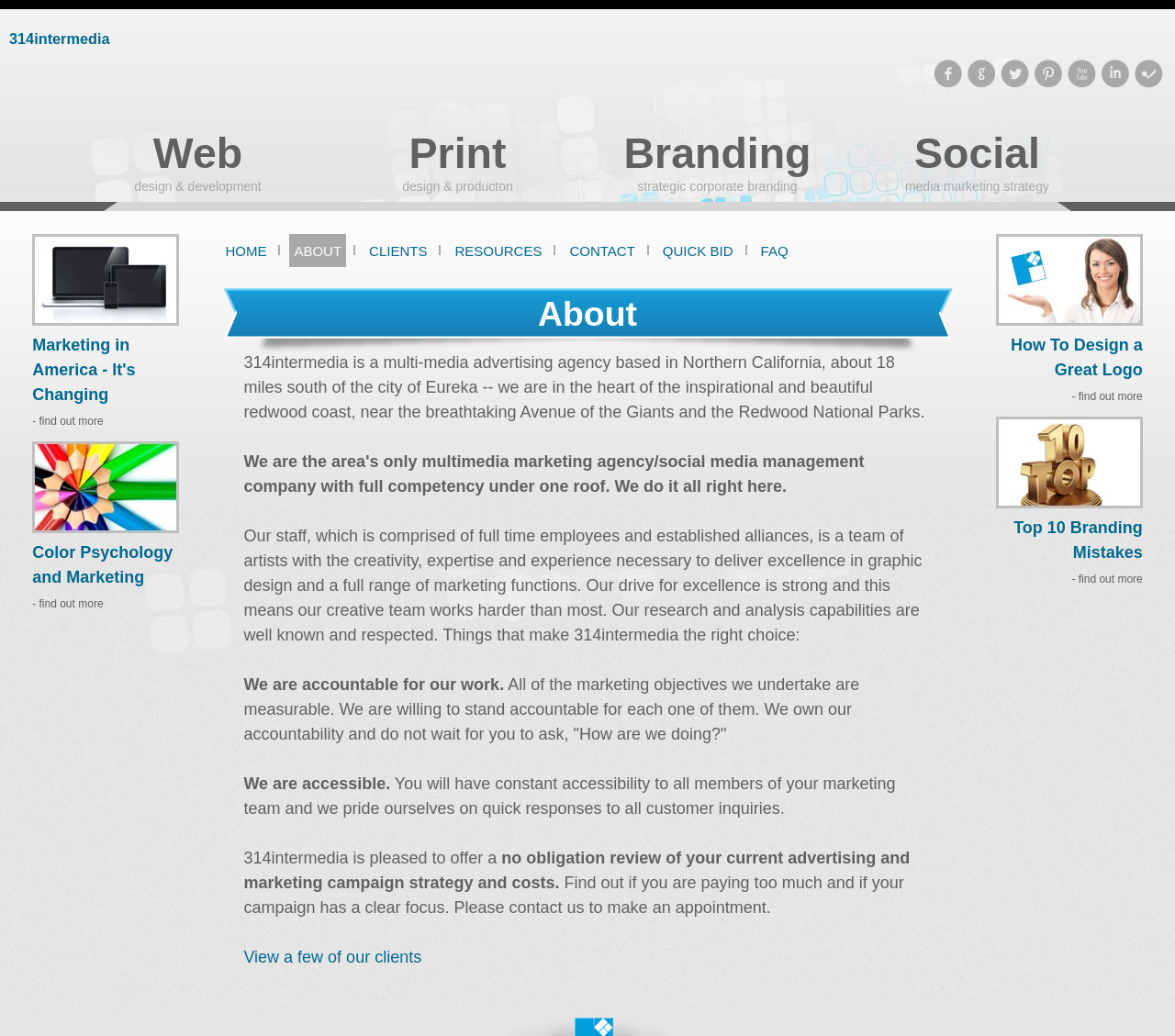What is the name of the nearby national park?
Use the information from the screenshot to give a comprehensive response to the question.

The answer can be found in the StaticText element with the text '314intermedia is a multi-media advertising agency based in Northern California, about 18 miles south of the city of Eureka -- we are in the heart of the inspirational and beautiful redwood coast, near the breathtaking Avenue of the Giants and the Redwood National Parks.' which is located within the article element.